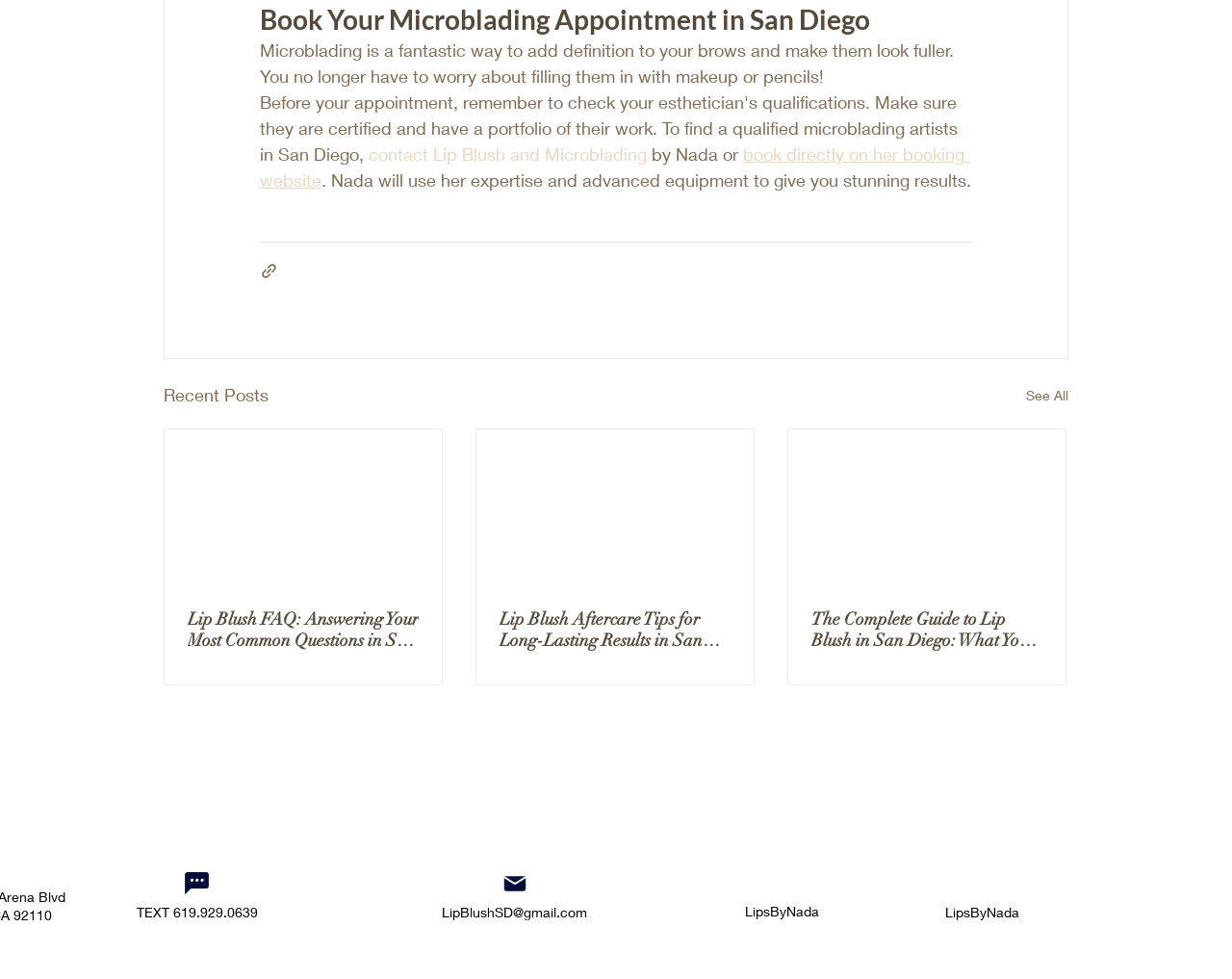Indicate the bounding box coordinates of the clickable region to achieve the following instruction: "Send an email to LipBlushSD@gmail.com."

[0.358, 0.923, 0.476, 0.94]